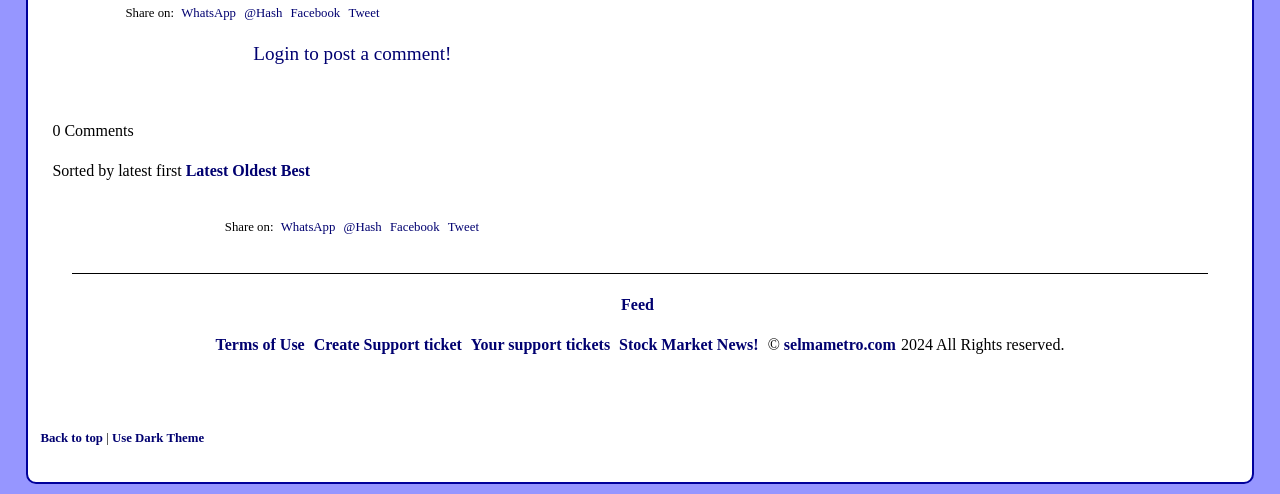Show the bounding box coordinates of the element that should be clicked to complete the task: "Go back to top".

[0.032, 0.872, 0.083, 0.901]